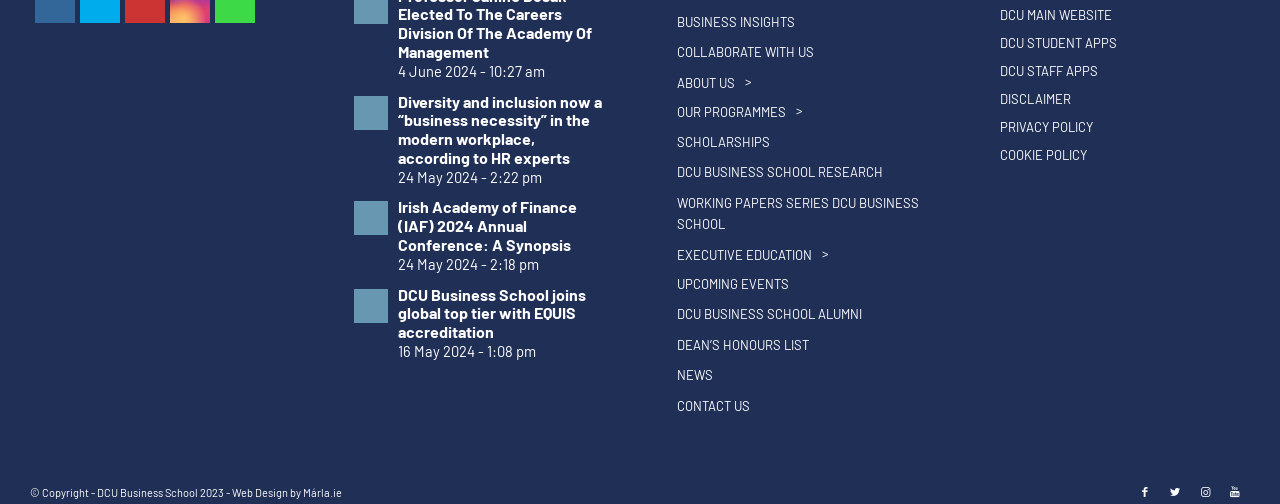Please answer the following question using a single word or phrase: 
What is the purpose of the 'COLLABORATE WITH US' link?

To collaborate with the business school